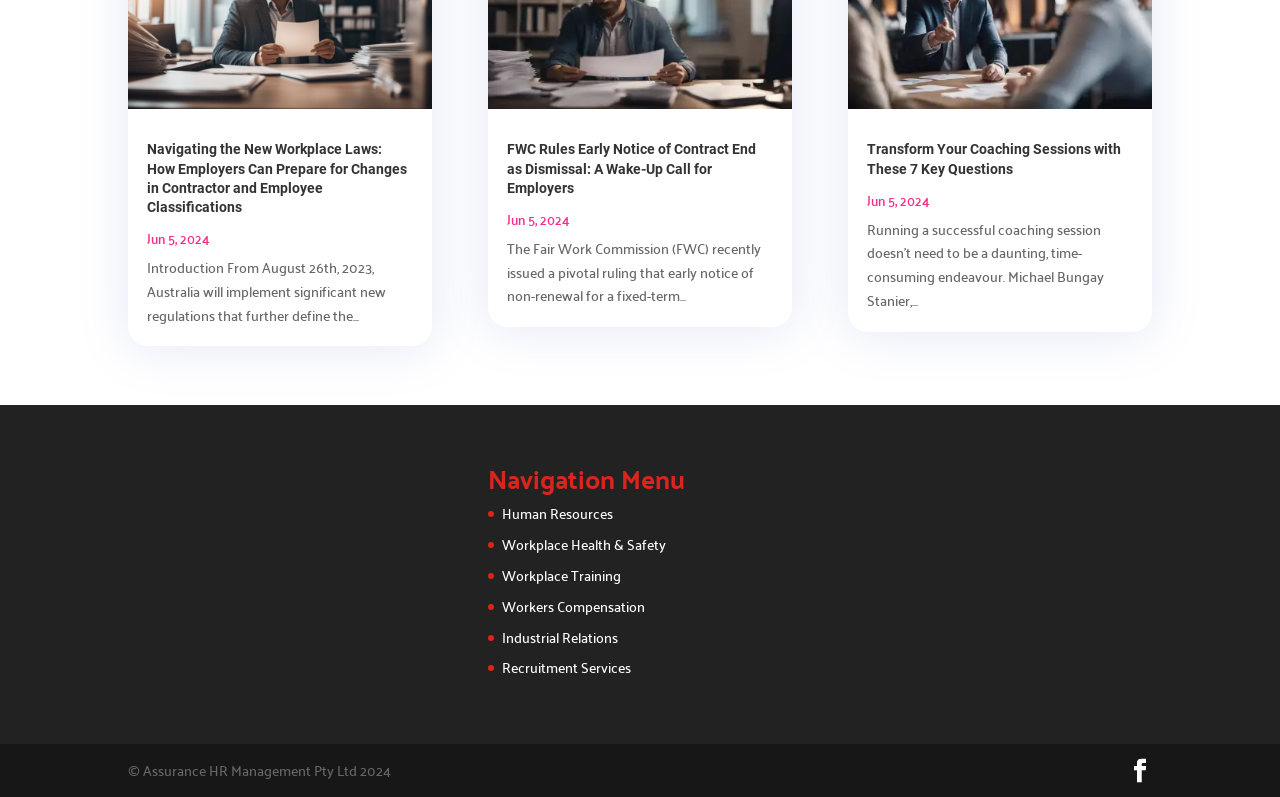Pinpoint the bounding box coordinates for the area that should be clicked to perform the following instruction: "View upcoming releases".

None